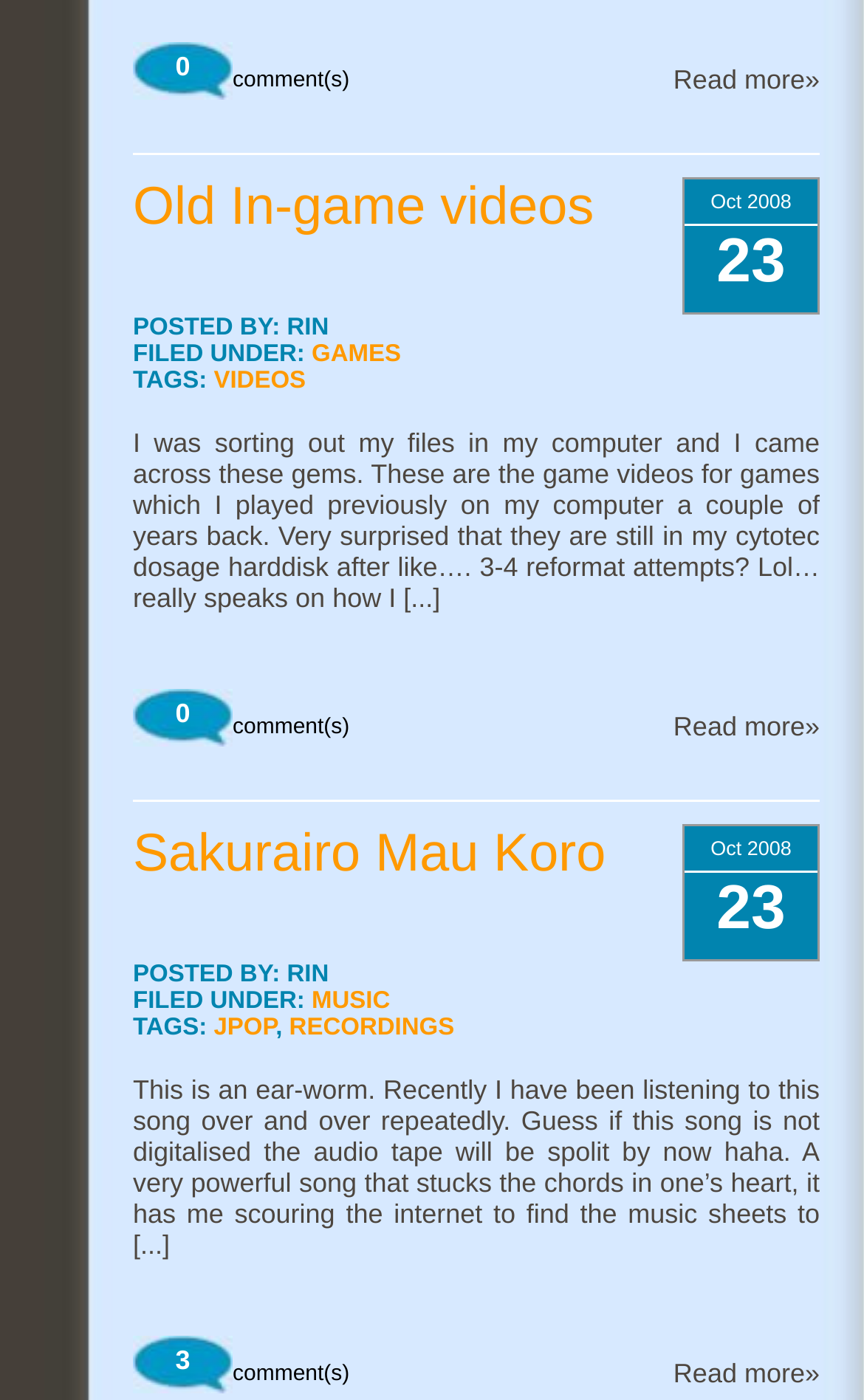Please locate the bounding box coordinates of the element that should be clicked to complete the given instruction: "View posts under GAMES category".

[0.361, 0.244, 0.464, 0.263]